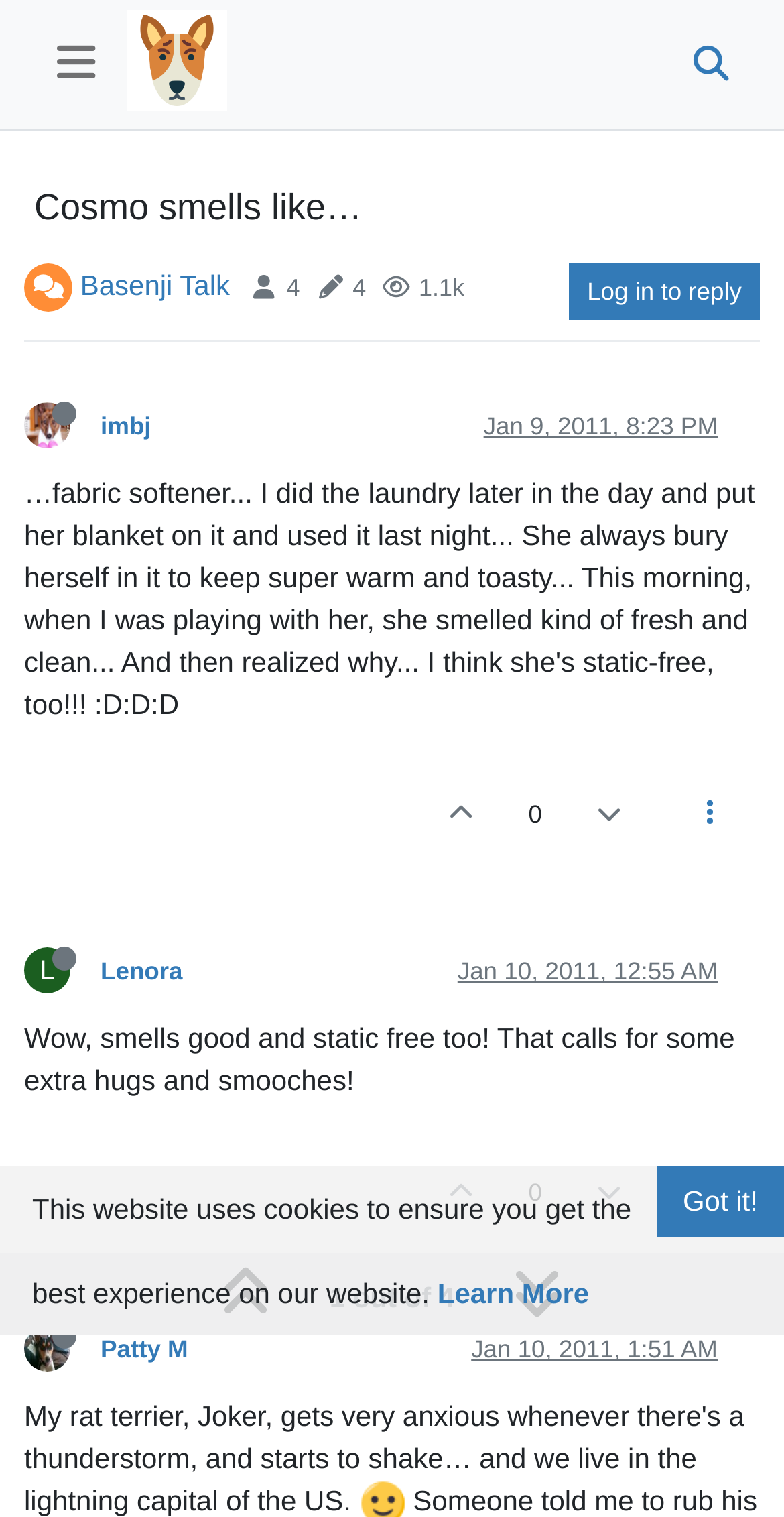What is the username of the user who posted on Jan 10, 2011, 12:55 AM? Analyze the screenshot and reply with just one word or a short phrase.

Lenora